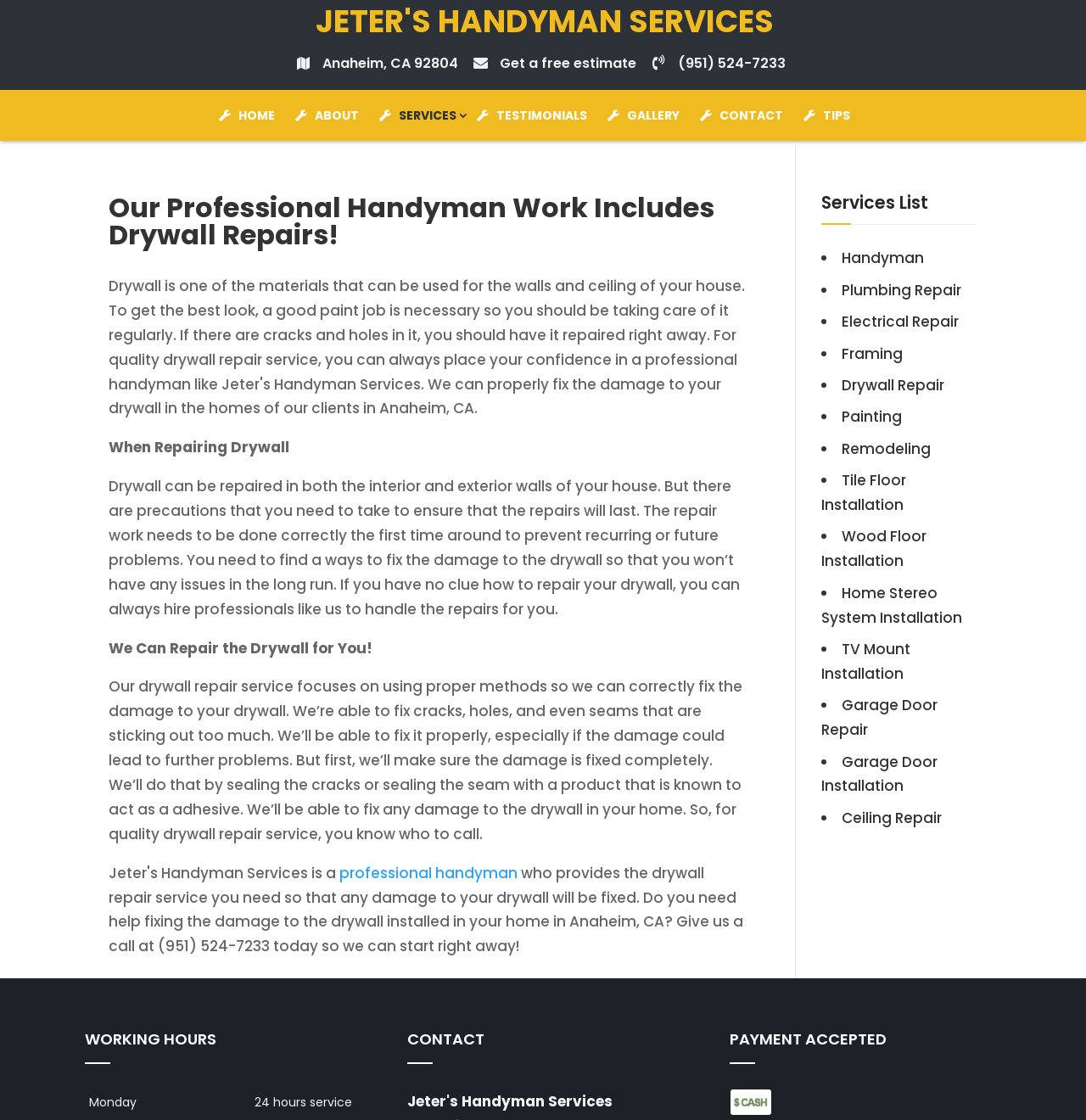What is the working hour for Monday?
Answer the question with a thorough and detailed explanation.

I found the working hour by looking at the 'WORKING HOURS' section, which is located at the bottom of the webpage, and found that Monday has 24 hours service.